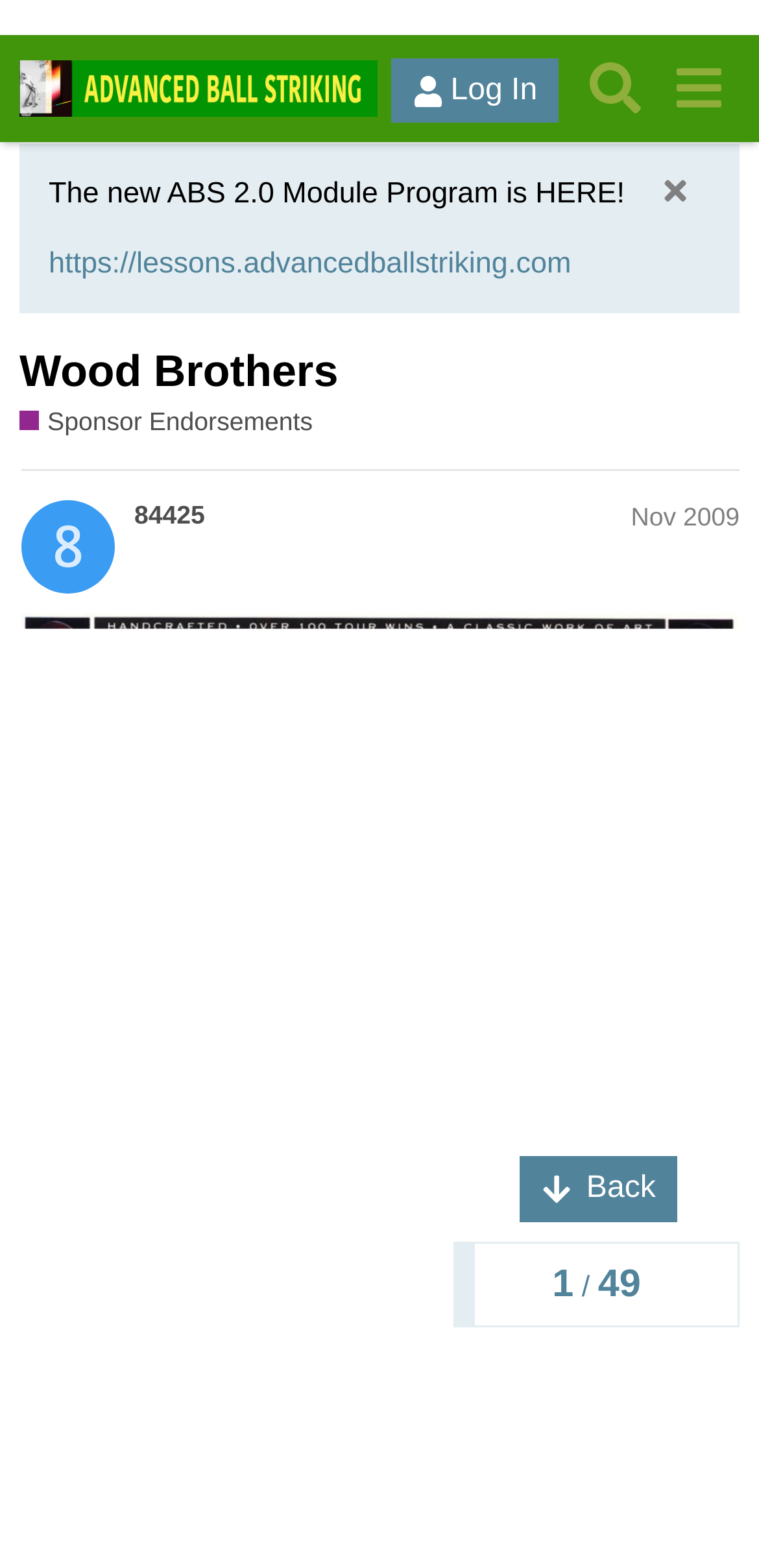Identify the bounding box coordinates for the region of the element that should be clicked to carry out the instruction: "Check the news from Europe Today". The bounding box coordinates should be four float numbers between 0 and 1, i.e., [left, top, right, bottom].

None